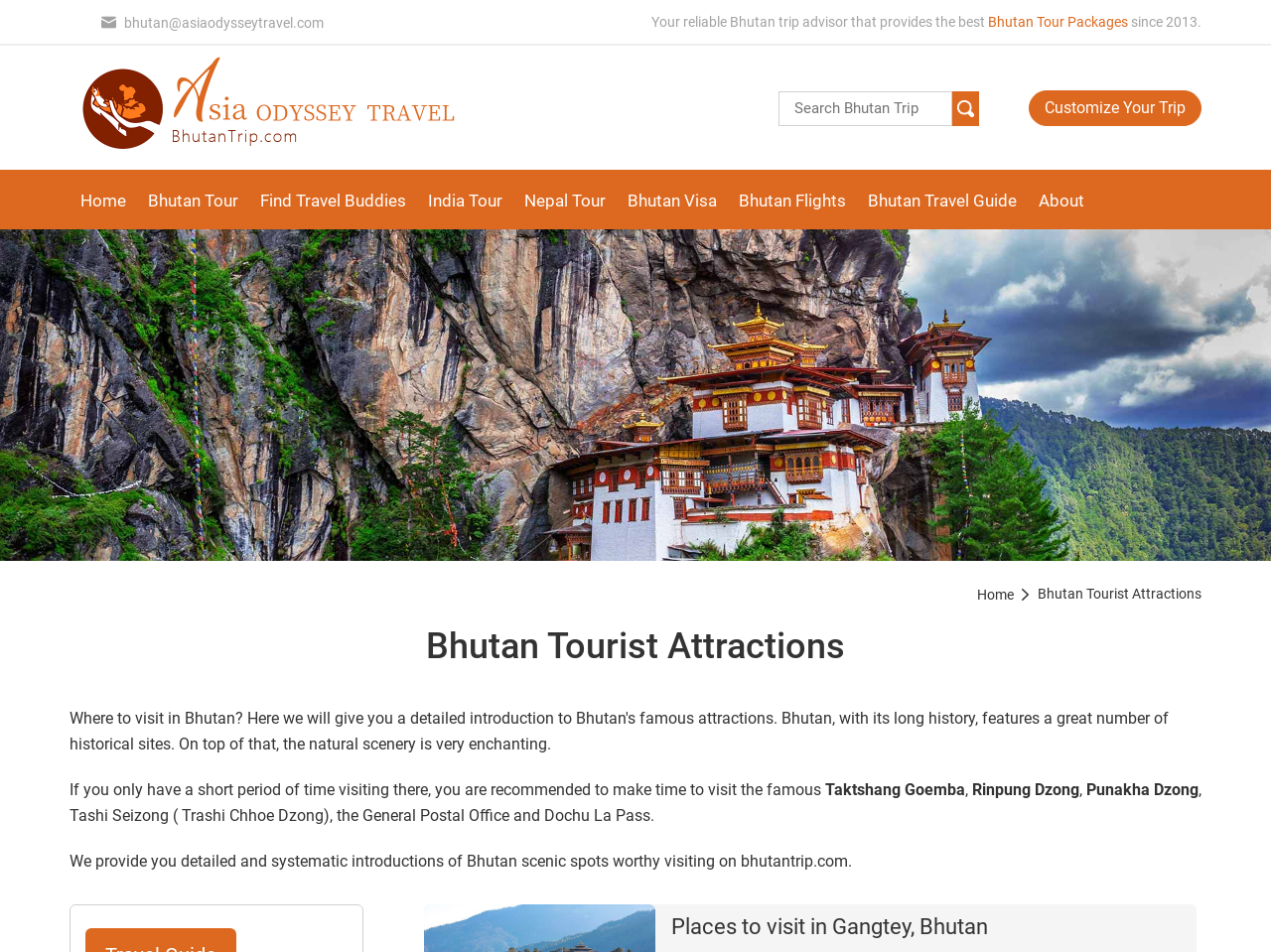Reply to the question with a single word or phrase:
What is the recommended duration for visiting Bhutan?

Short period of time